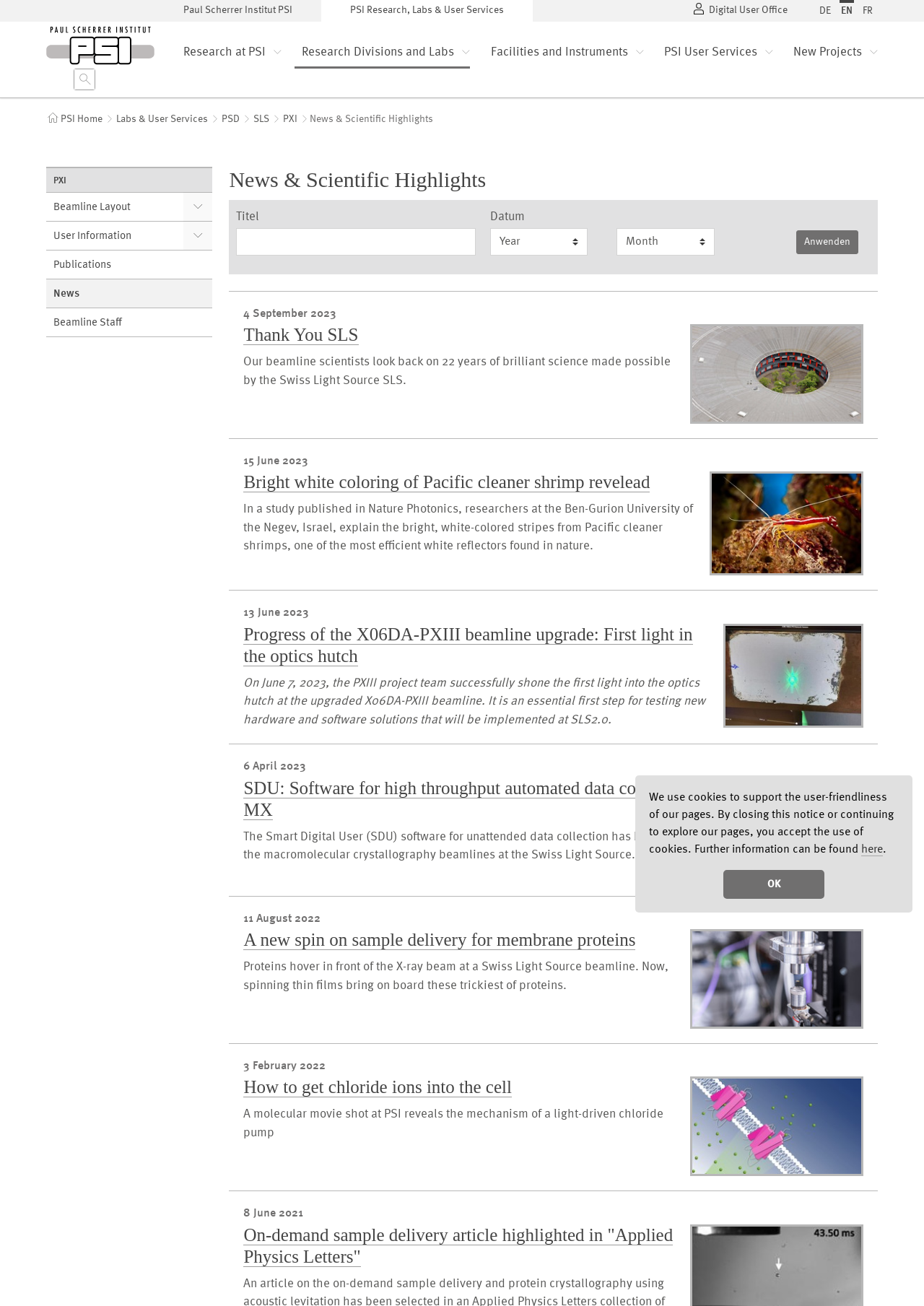What is the name of the beamline?
We need a detailed and exhaustive answer to the question. Please elaborate.

I found a navigation menu with a link 'PXI' which is currently selected, indicating that the name of the beamline is PXI.